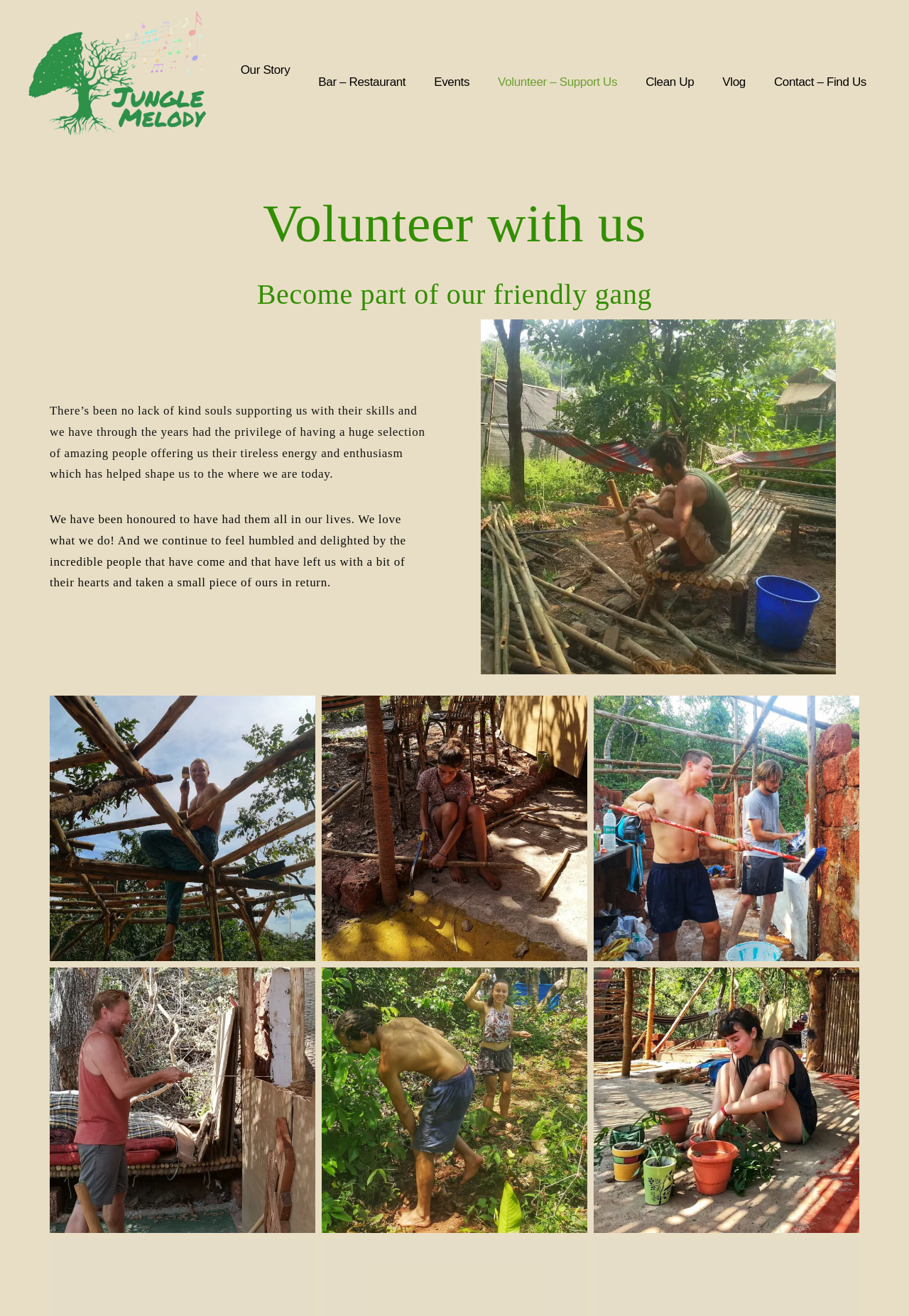Describe every aspect of the webpage in a detailed manner.

The webpage is about Jungle Melody, an organization that appreciates the support of volunteers. At the top left, there is a link to the Jungle Melody homepage, accompanied by a small image of the organization's logo. 

Below the logo, there is a navigation menu with seven links: Our Story, Bar – Restaurant, Events, Volunteer – Support Us, Clean Up, Vlog, and Contact – Find Us. These links are aligned horizontally and take up about half of the screen width.

The main content of the page is focused on volunteering. There is a heading that reads "Volunteer with us" and a subheading that says "Become part of our friendly gang". Below these headings, there is a paragraph of text that expresses gratitude towards the kind souls who have supported the organization with their skills, energy, and enthusiasm. 

Another paragraph follows, describing how the organization feels humbled and delighted by the incredible people who have contributed to their cause. 

On the right side of the page, there is a large figure that takes up about half of the screen height. It appears to be a collage of six smaller images, arranged in two rows of three. The images are not described, but they may be related to the organization's activities or volunteers.